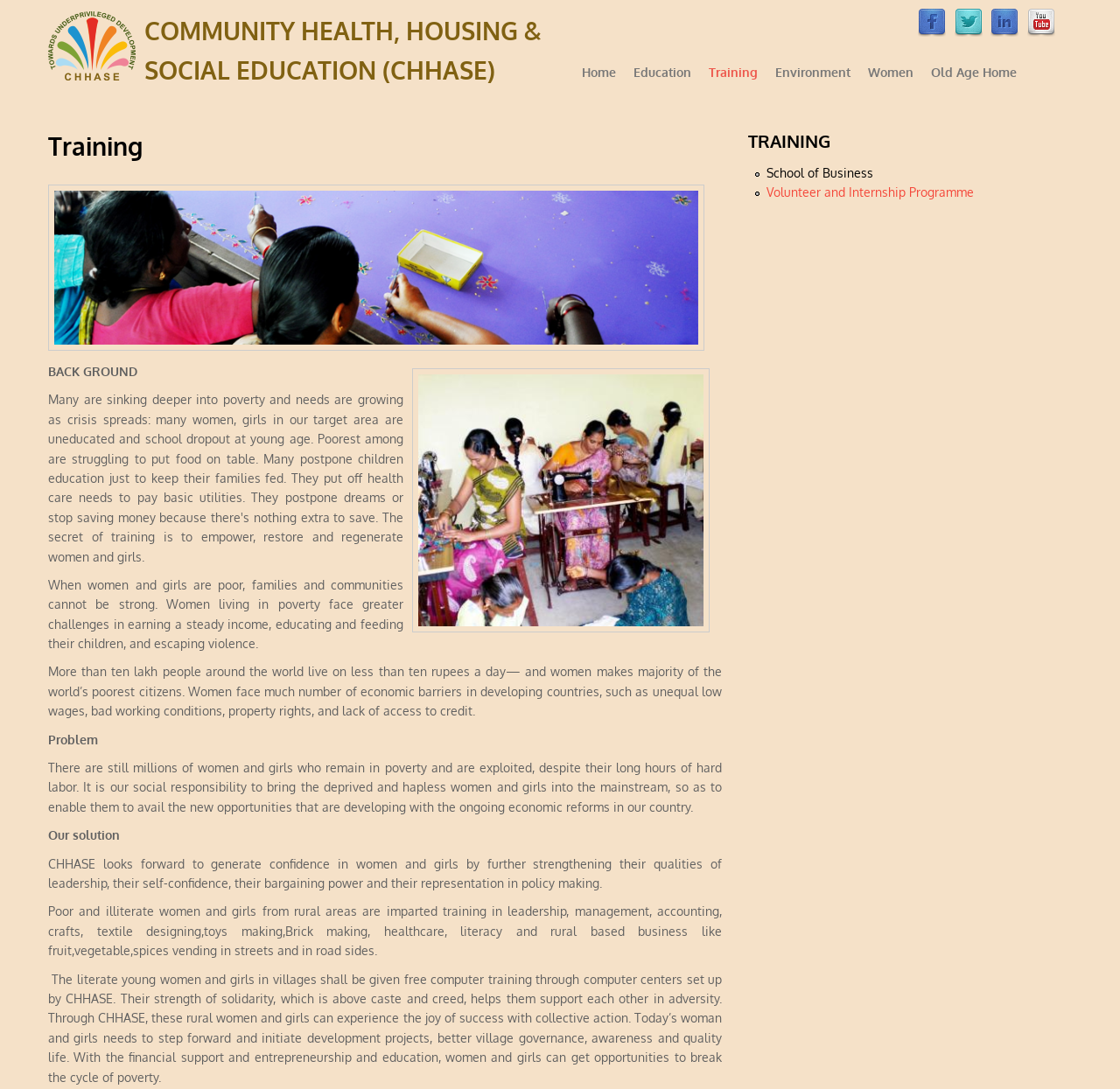What is the location of the Facebook icon?
Refer to the image and provide a one-word or short phrase answer.

Top right corner